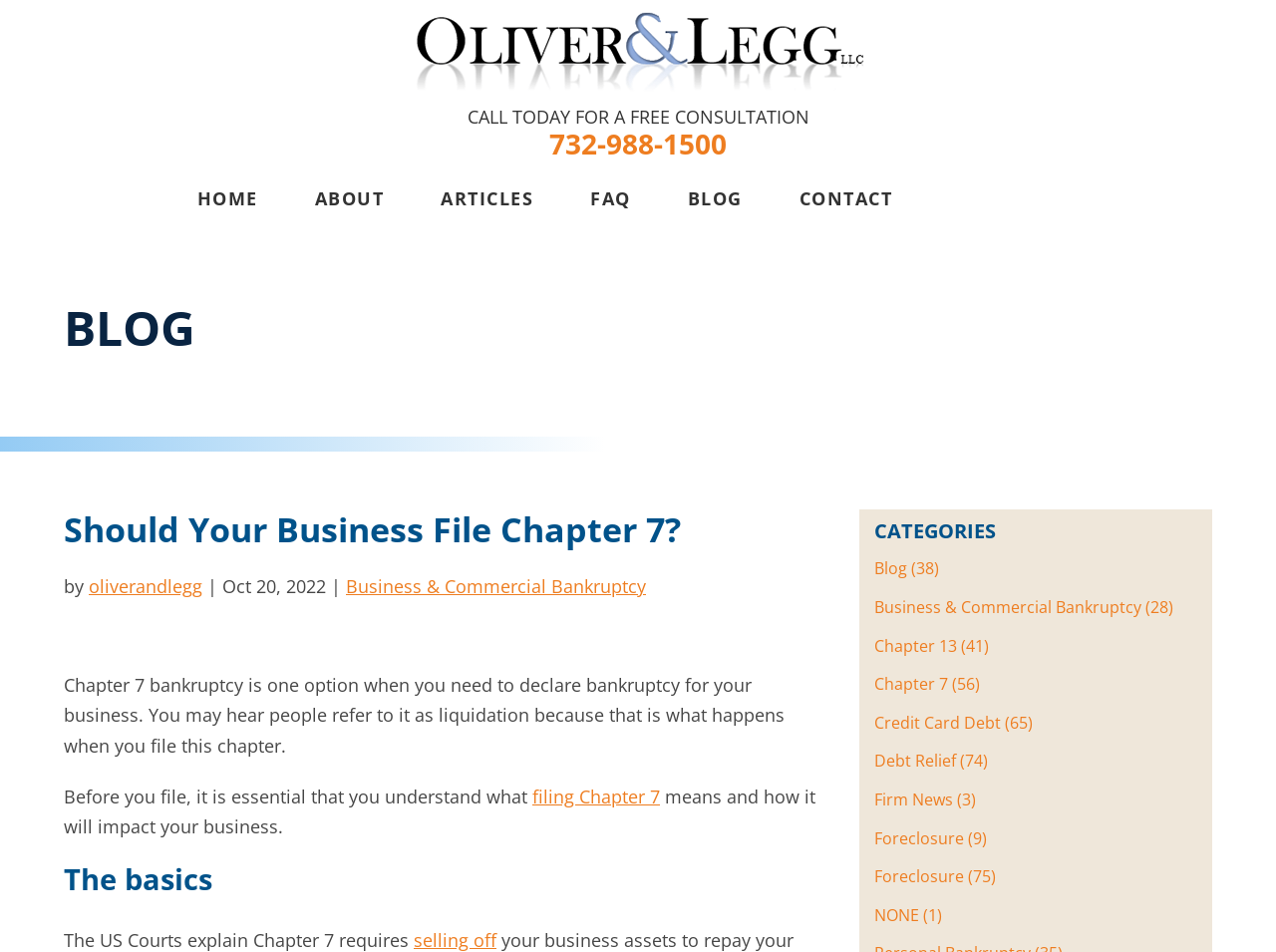Give a one-word or one-phrase response to the question:
How many blog posts are categorized under 'Business & Commercial Bankruptcy'?

28